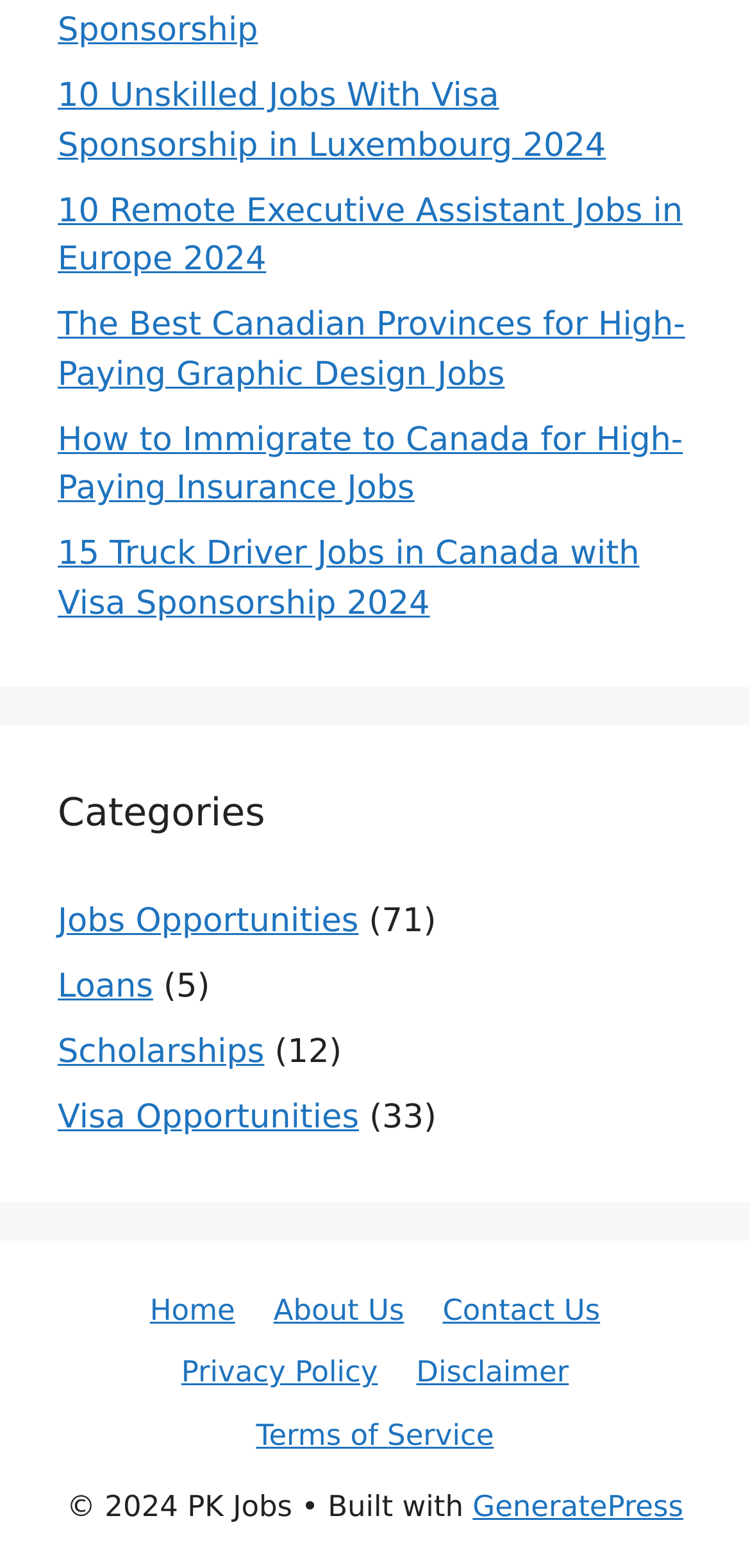Can you give a comprehensive explanation to the question given the content of the image?
What is the purpose of the 'Contact Us' link?

The 'Contact Us' link is likely provided for users to get in touch with the website administrators or owners, possibly to ask questions, provide feedback, or request information.